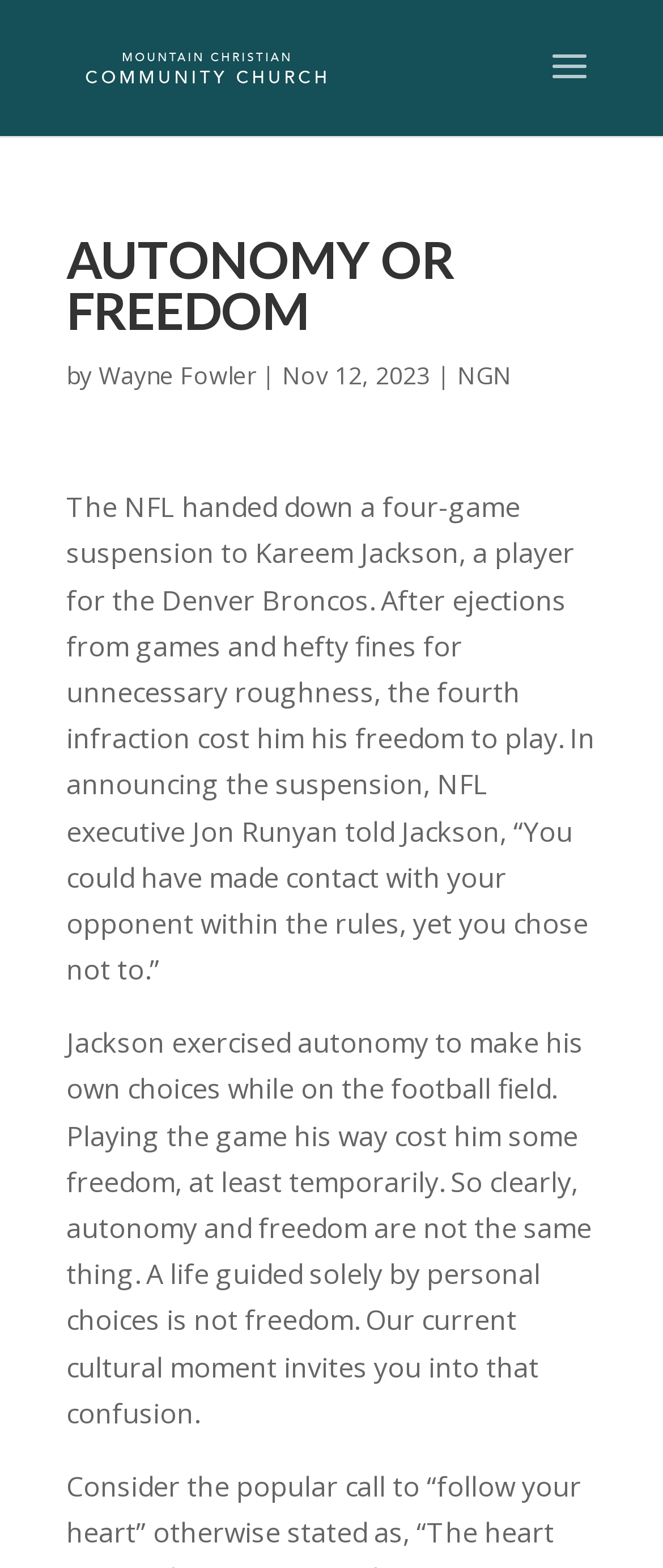Provide the bounding box coordinates of the HTML element this sentence describes: "NGN".

[0.69, 0.229, 0.772, 0.249]